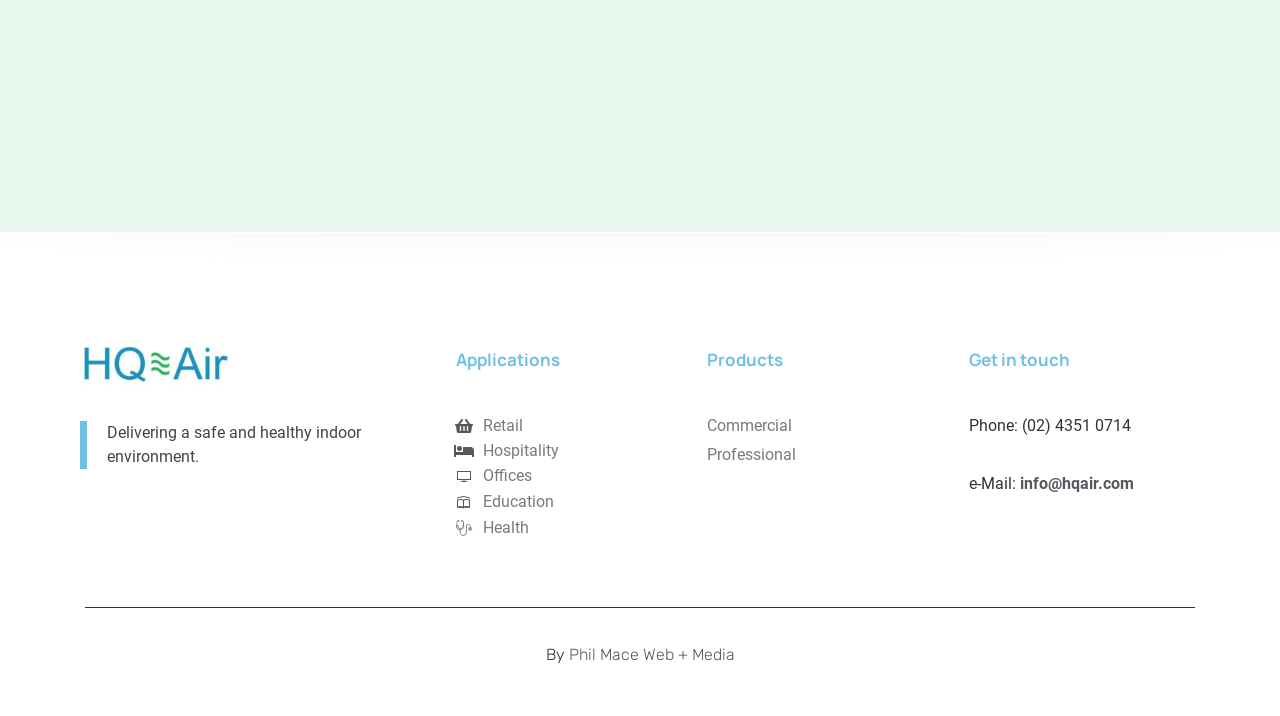Can you find the bounding box coordinates of the area I should click to execute the following instruction: "Click on Commercial"?

[0.552, 0.578, 0.619, 0.619]